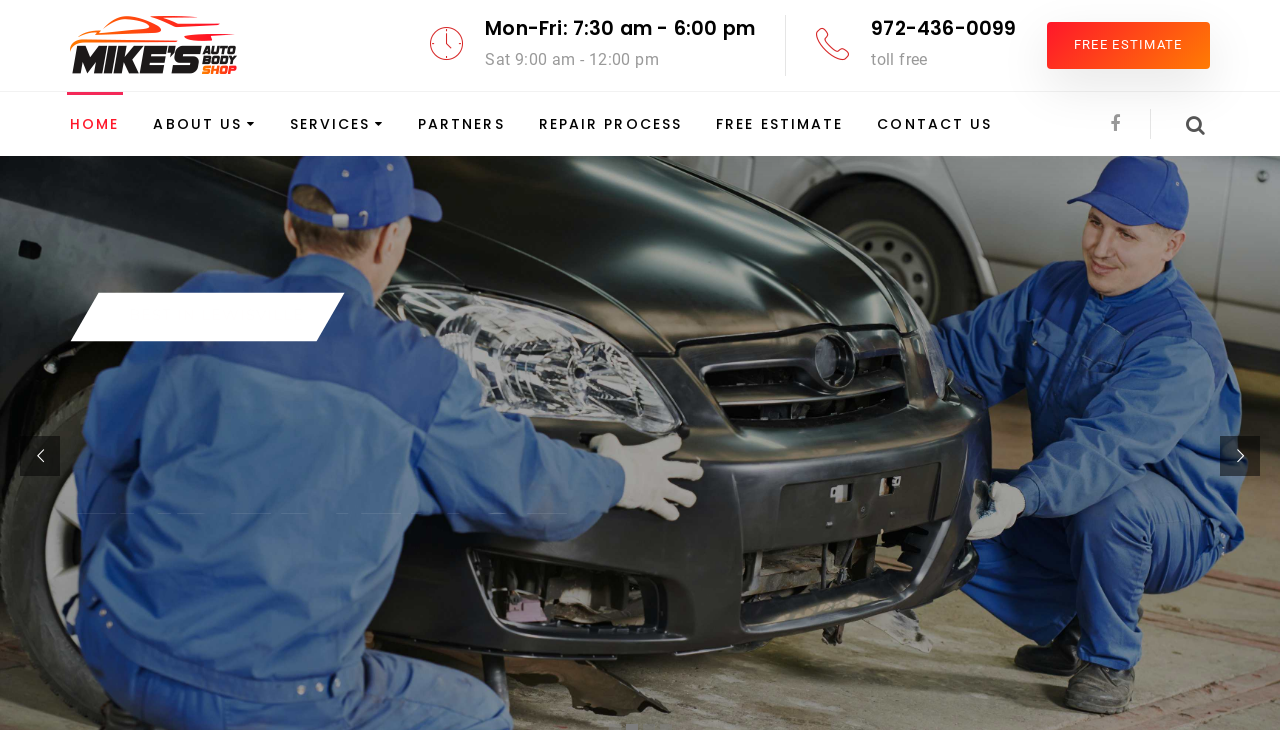Please provide a one-word or phrase answer to the question: 
What is the business hour on Saturday?

9:00 am - 12:00 pm